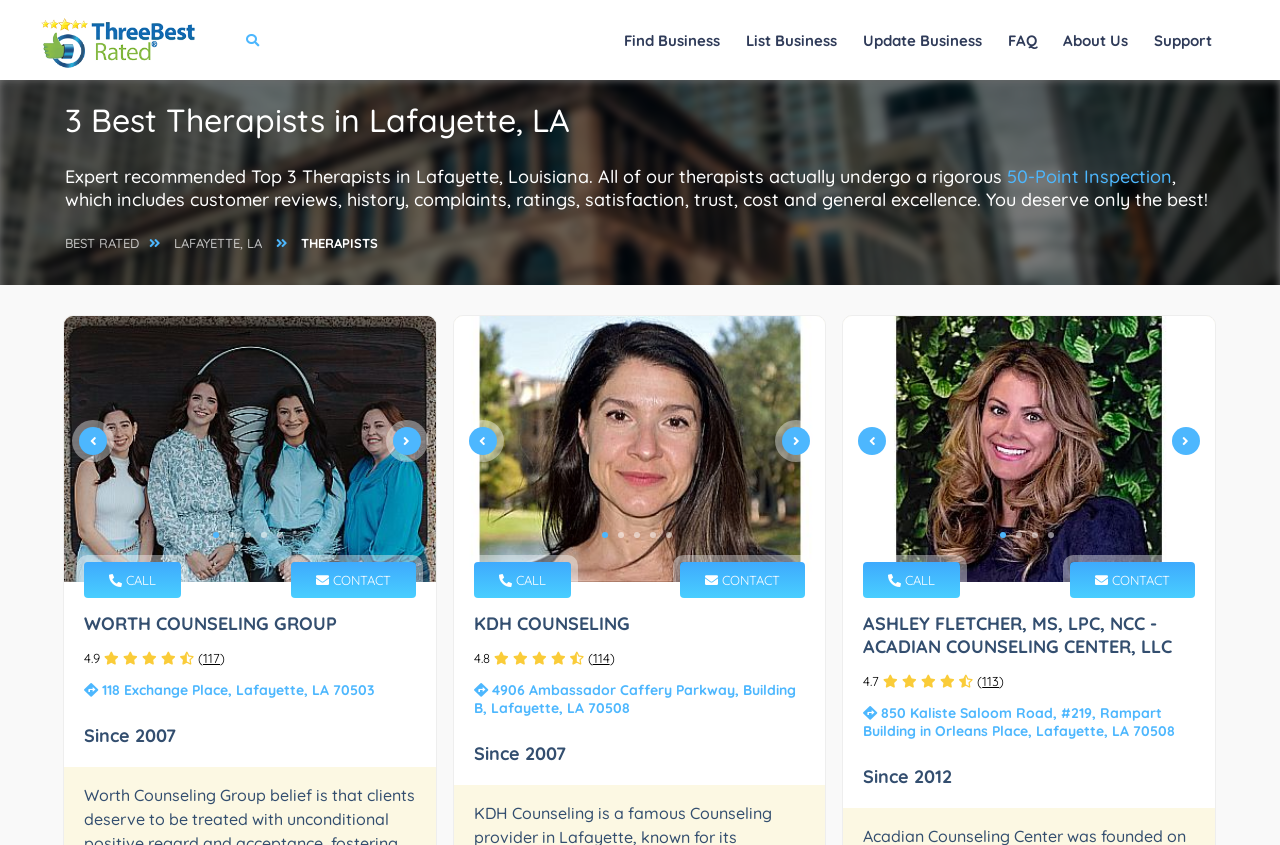Determine the bounding box coordinates for the area that needs to be clicked to fulfill this task: "Click on the '50-Point Inspection' link". The coordinates must be given as four float numbers between 0 and 1, i.e., [left, top, right, bottom].

[0.787, 0.195, 0.916, 0.222]